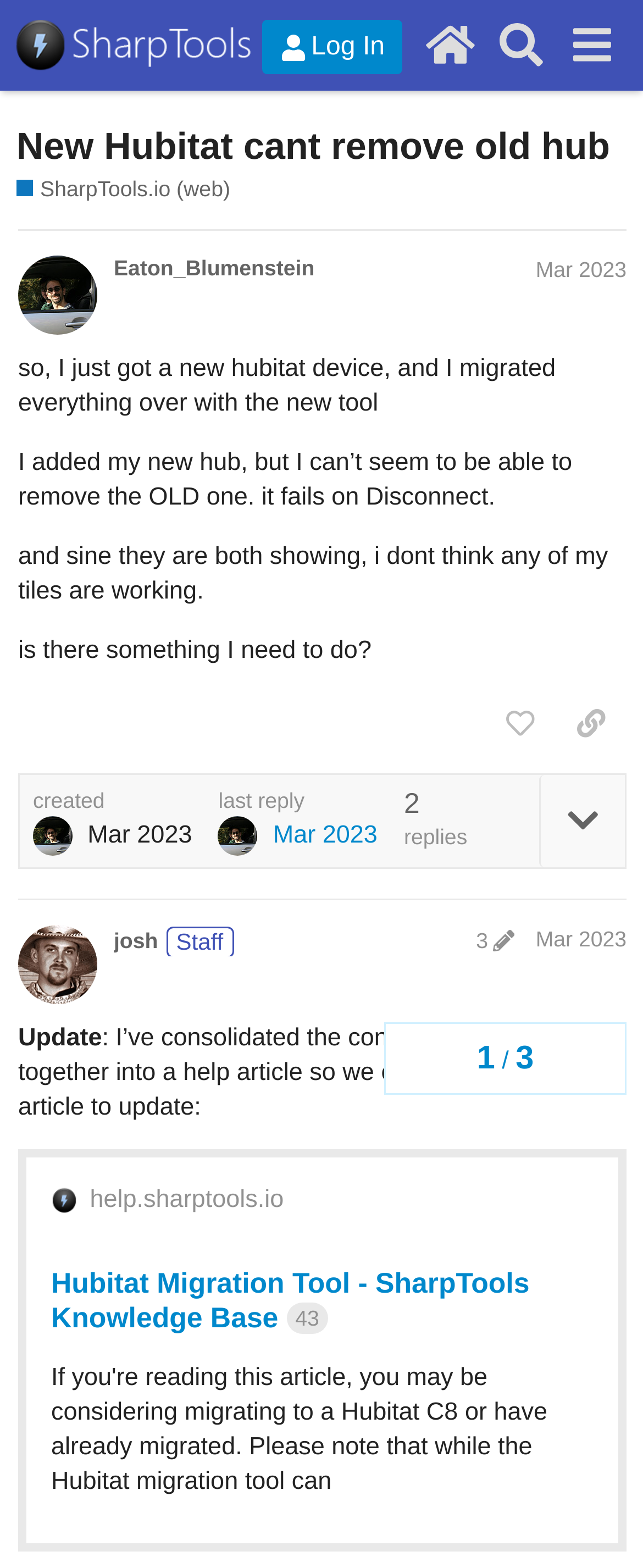Please find the bounding box coordinates of the section that needs to be clicked to achieve this instruction: "View the post '10 new guests announced!' ".

None